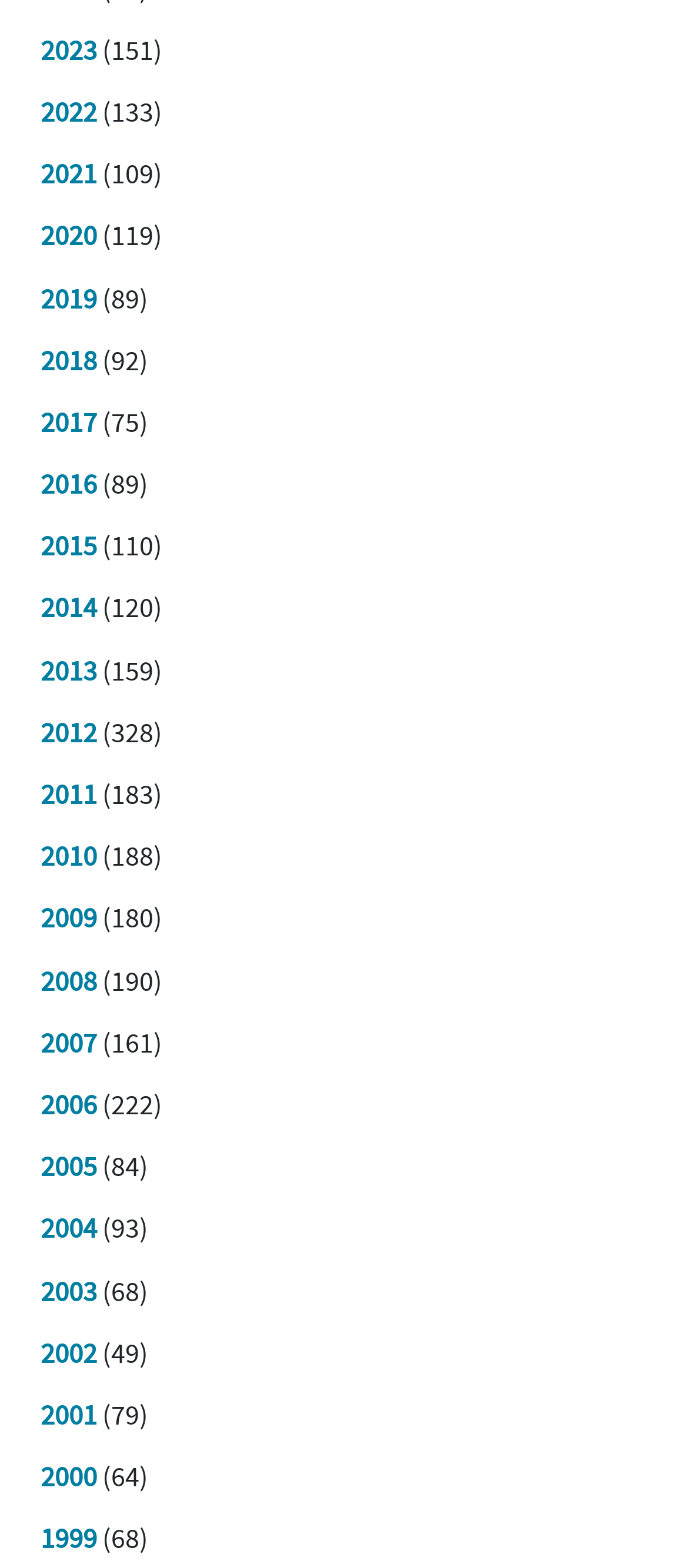What is the year with the highest number of items?
Answer the question with just one word or phrase using the image.

2012